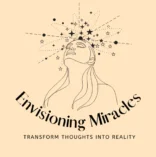Describe the image in great detail, covering all key points.

The image titled "Envisioning Miracles" features an artistic representation of a person with long hair, facing upwards, surrounded by a burst of stars and abstract shapes emanating from their head. This visual symbolizes the innate power of thoughts and creativity, emphasizing the theme of transformation and manifestation. Below the illustration, the phrase "TRANSFORM THOUGHTS INTO REALITY" is elegantly displayed, reinforcing the concept of harnessing one's mental energy to bring desires into existence. This image captures the spirit of manifesting one's dreams and serves as an inspiring reminder of the potential within each individual to create miracles in their lives.